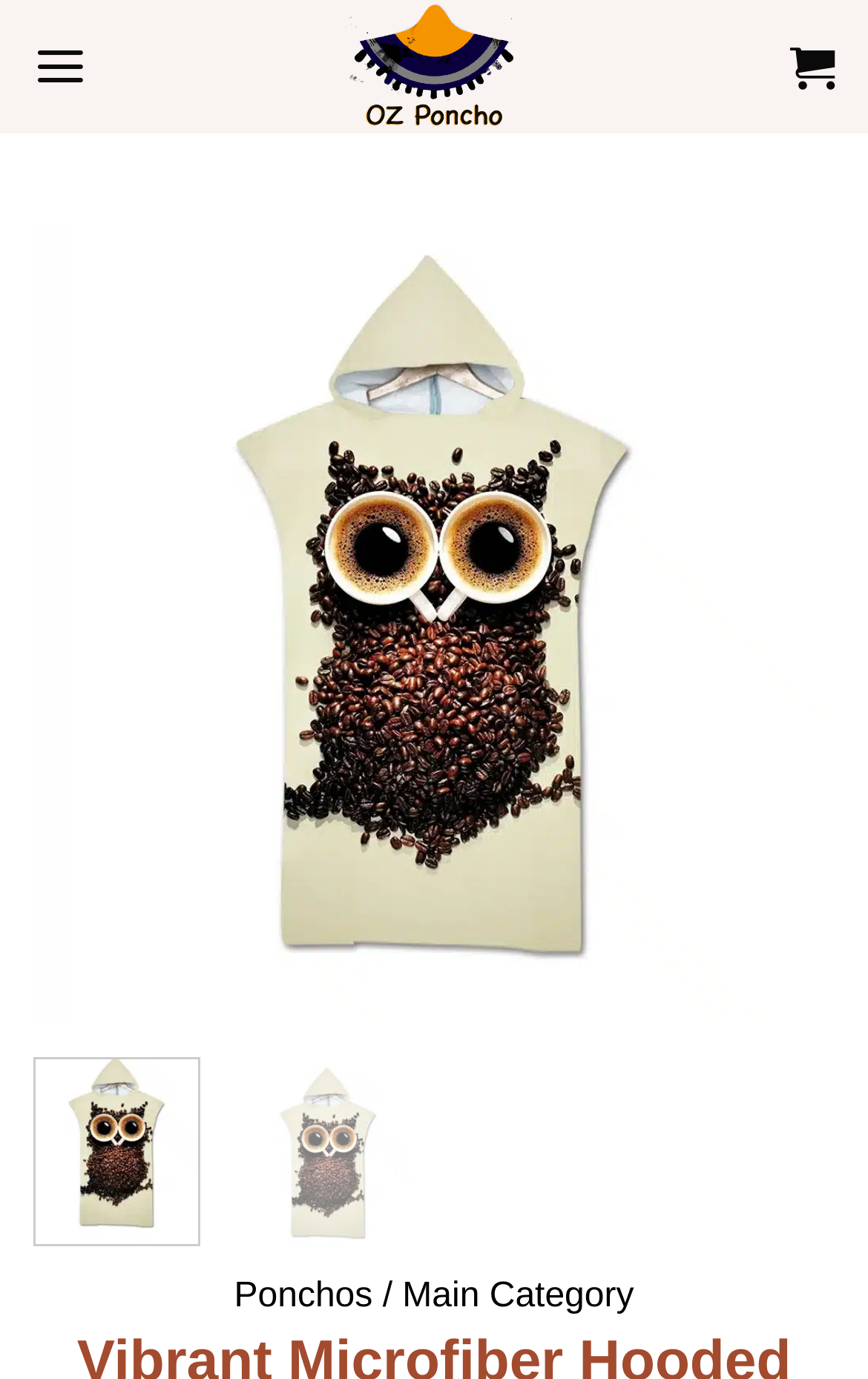Analyze the image and answer the question with as much detail as possible: 
What is the text on the top of the webpage?

I found the text 'Vibrant Microfiber Hooded Poncho' on the top of the webpage, which is likely to be the title of the product or the main content.